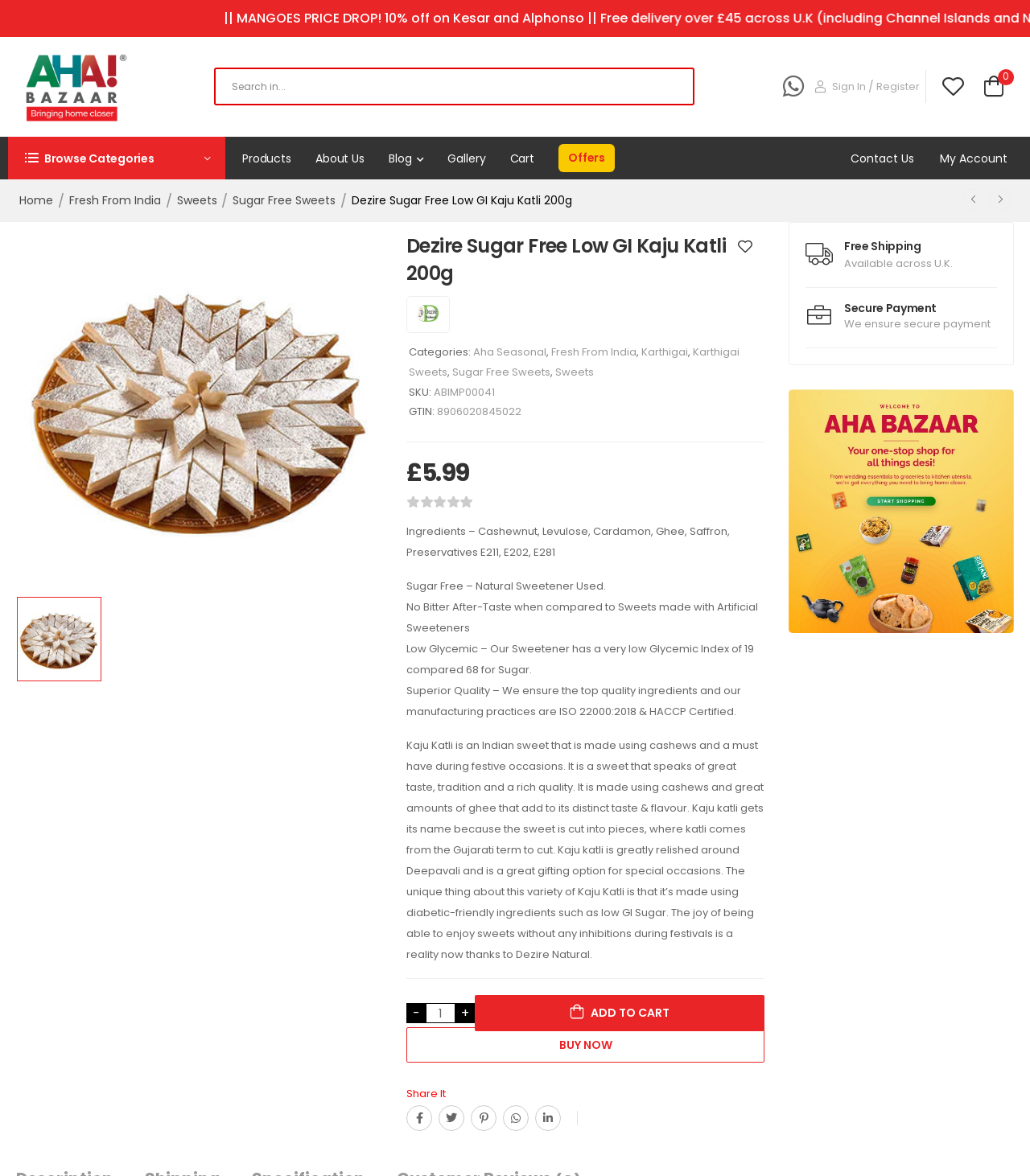What is the benefit of using low GI sugar?
Using the visual information from the image, give a one-word or short-phrase answer.

Low glycemic index